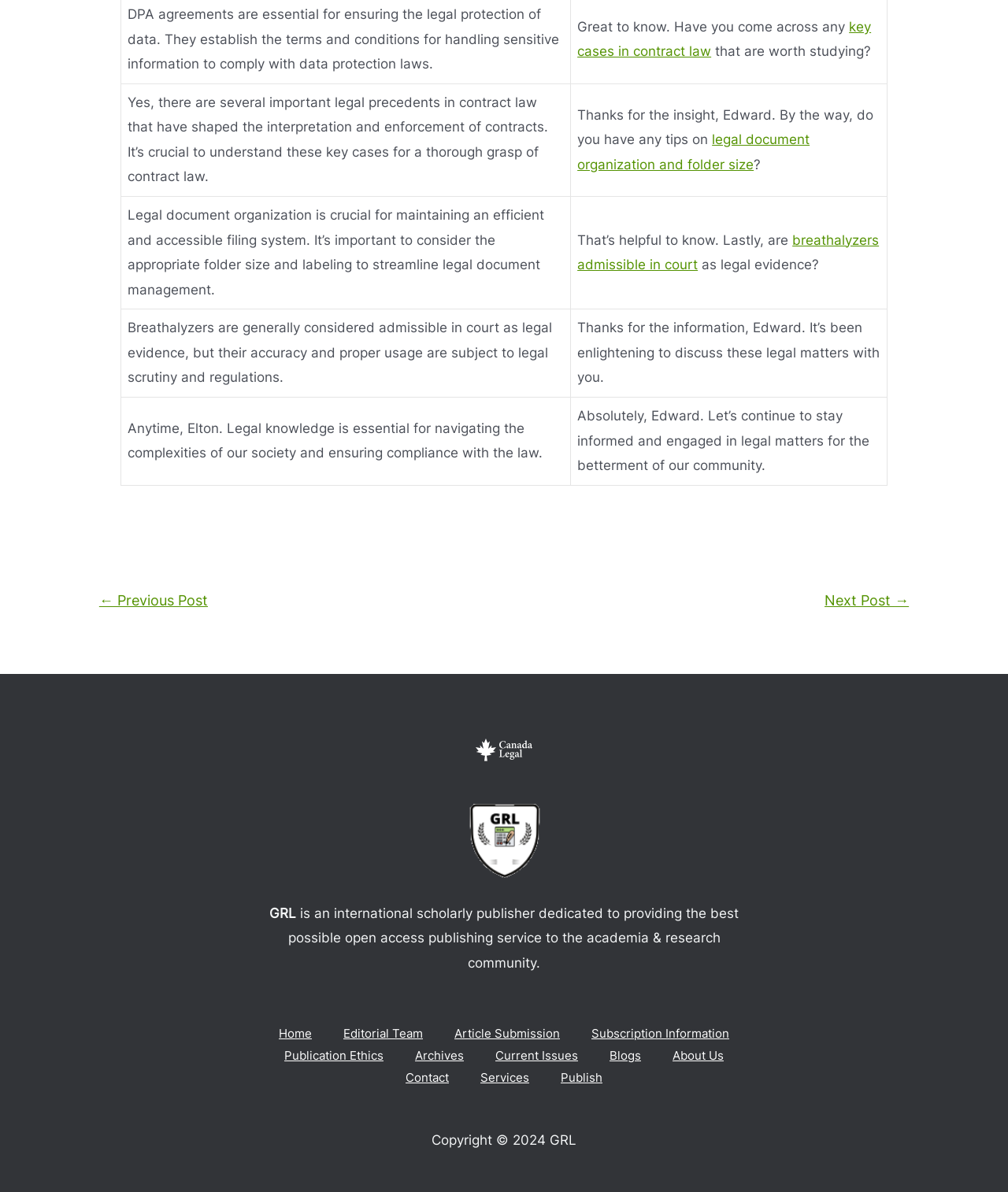Can you specify the bounding box coordinates of the area that needs to be clicked to fulfill the following instruction: "Go to 'Next Post →'"?

[0.797, 0.491, 0.923, 0.519]